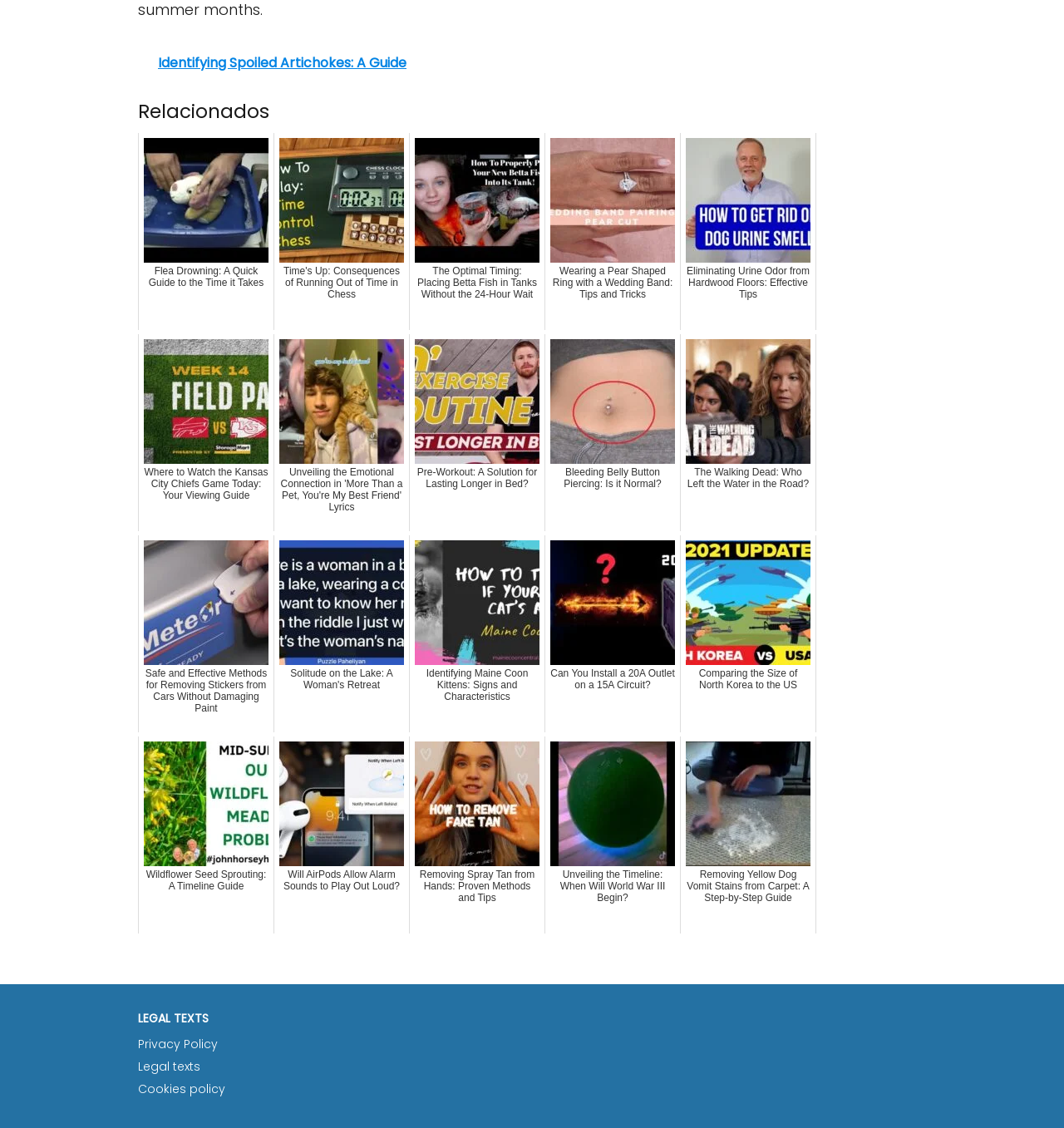Determine the bounding box coordinates for the UI element described. Format the coordinates as (top-left x, top-left y, bottom-right x, bottom-right y) and ensure all values are between 0 and 1. Element description: Add to Quote

None